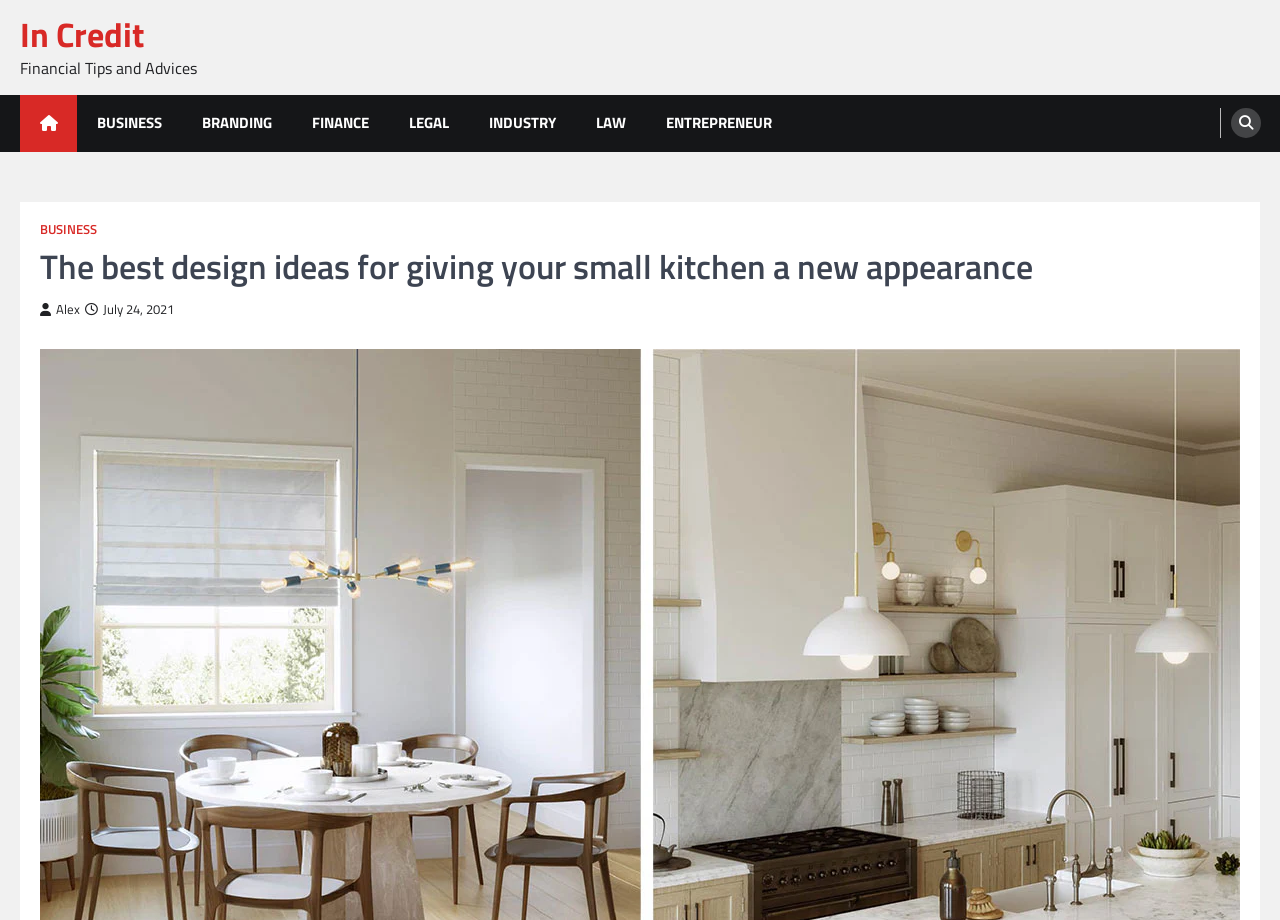Please identify the bounding box coordinates of the element that needs to be clicked to execute the following command: "read the article". Provide the bounding box using four float numbers between 0 and 1, formatted as [left, top, right, bottom].

[0.031, 0.263, 0.969, 0.318]